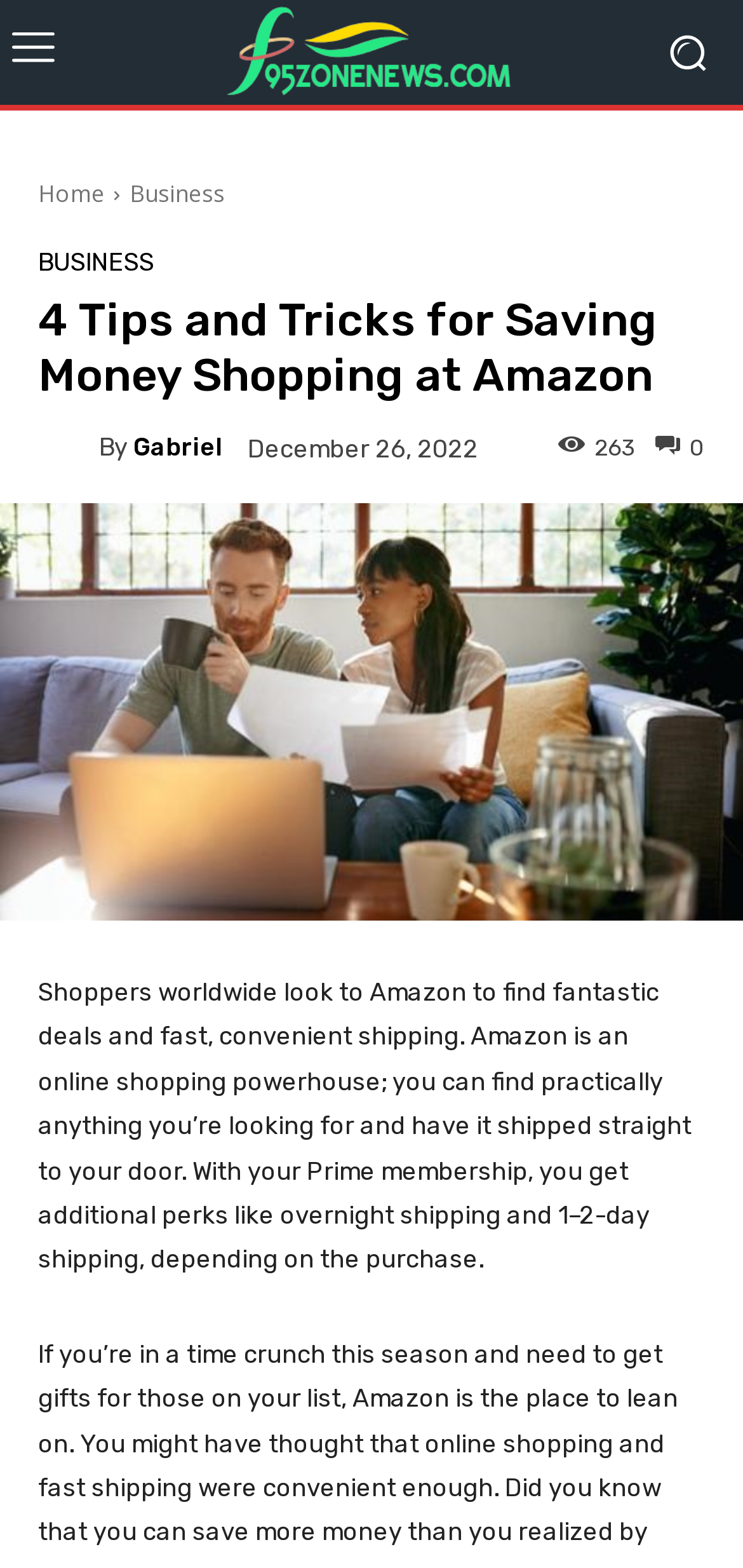Determine the bounding box coordinates for the clickable element to execute this instruction: "Click the logo". Provide the coordinates as four float numbers between 0 and 1, i.e., [left, top, right, bottom].

[0.231, 0.002, 0.769, 0.065]